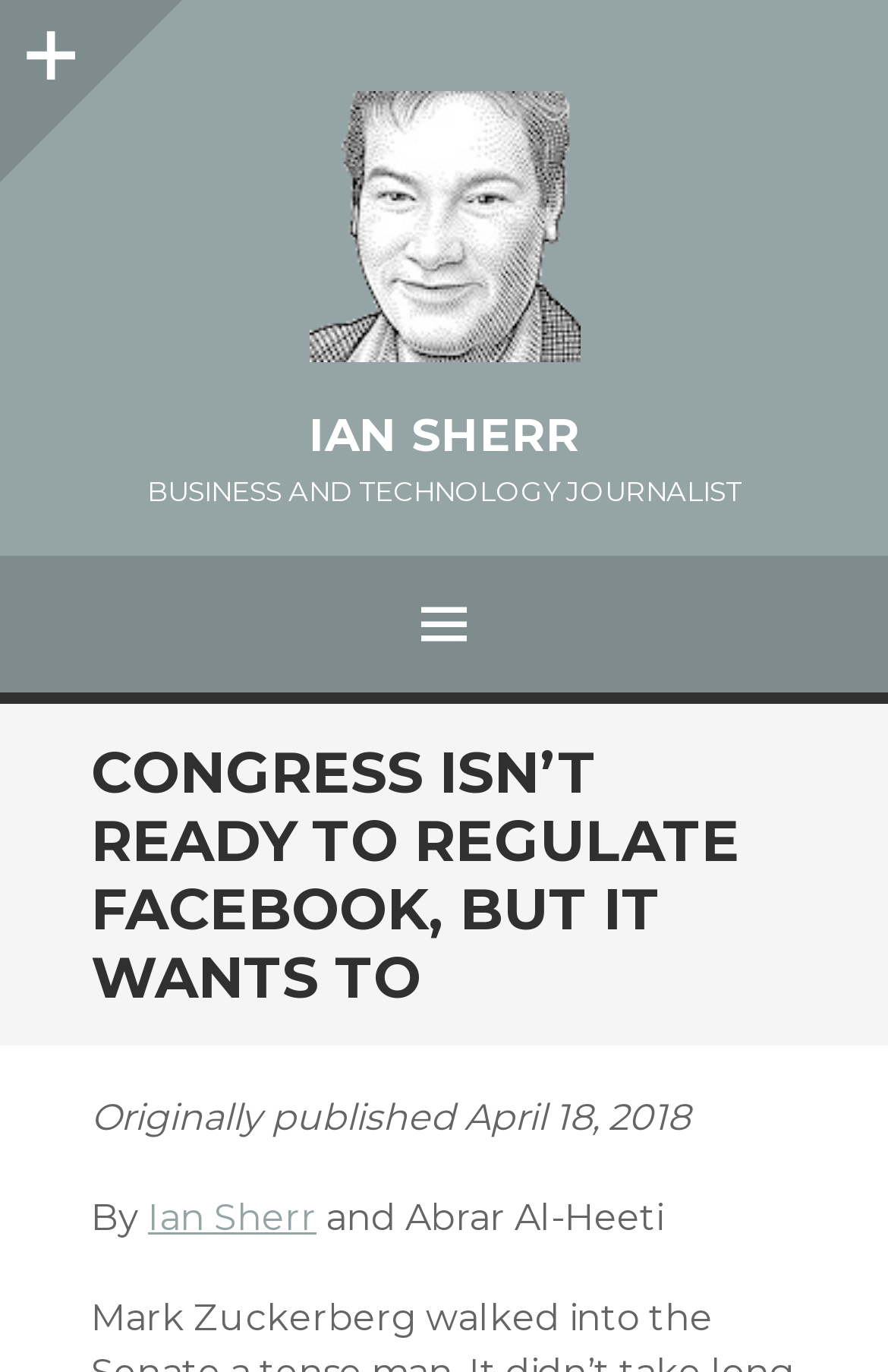Provide the bounding box coordinates of the UI element that matches the description: "Sidebar".

[0.0, 0.0, 0.103, 0.066]